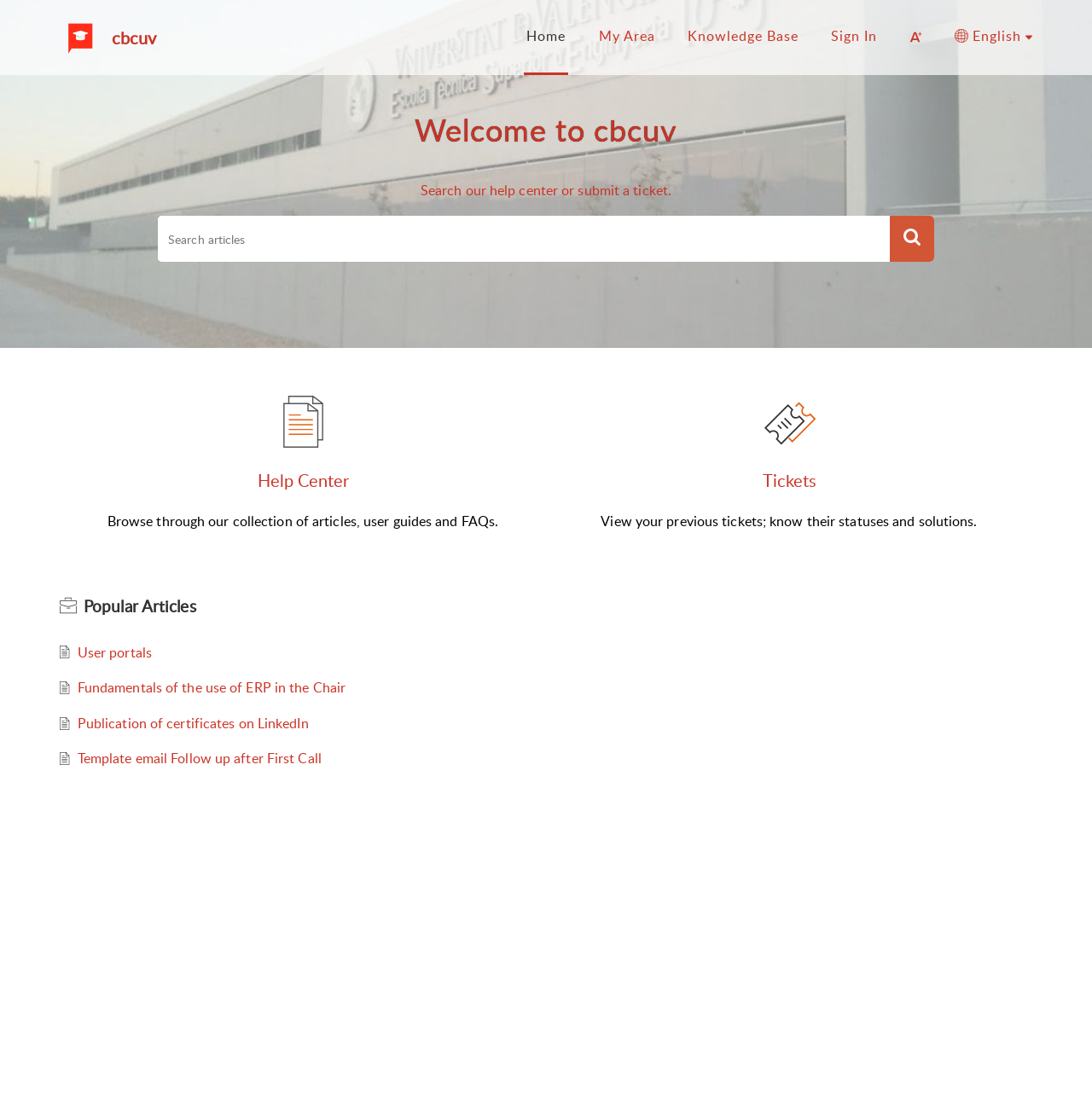Answer the question using only one word or a concise phrase: How many tabs are available in the menu?

3